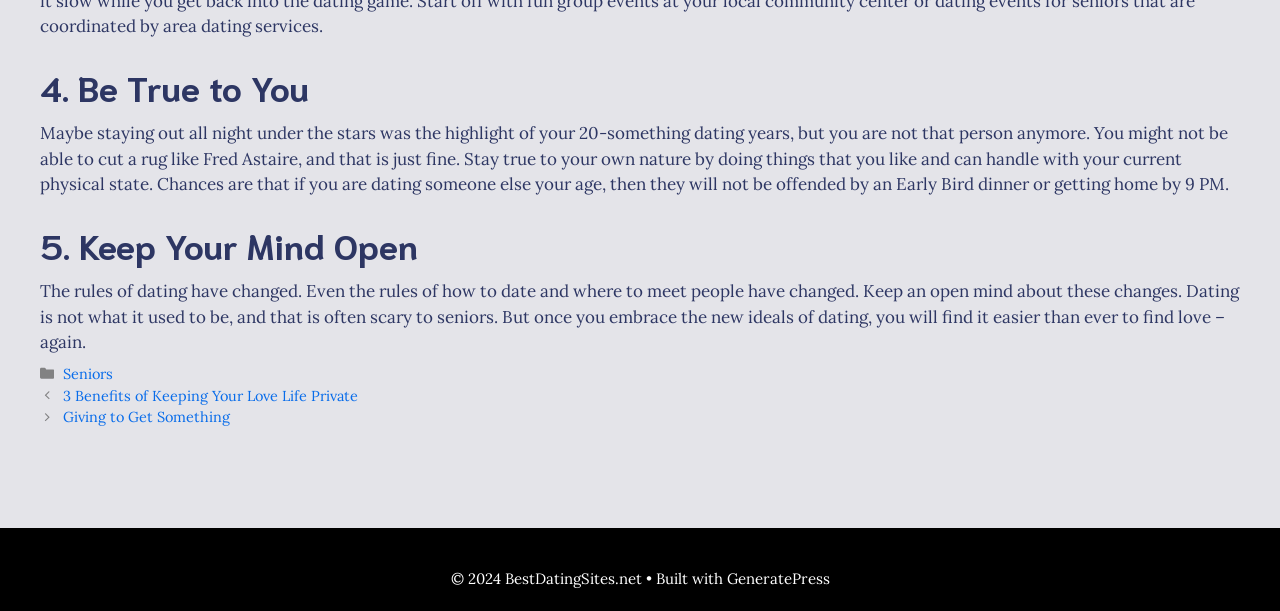Please answer the following question using a single word or phrase: 
What is the name of the theme used to build the website?

GeneratePress